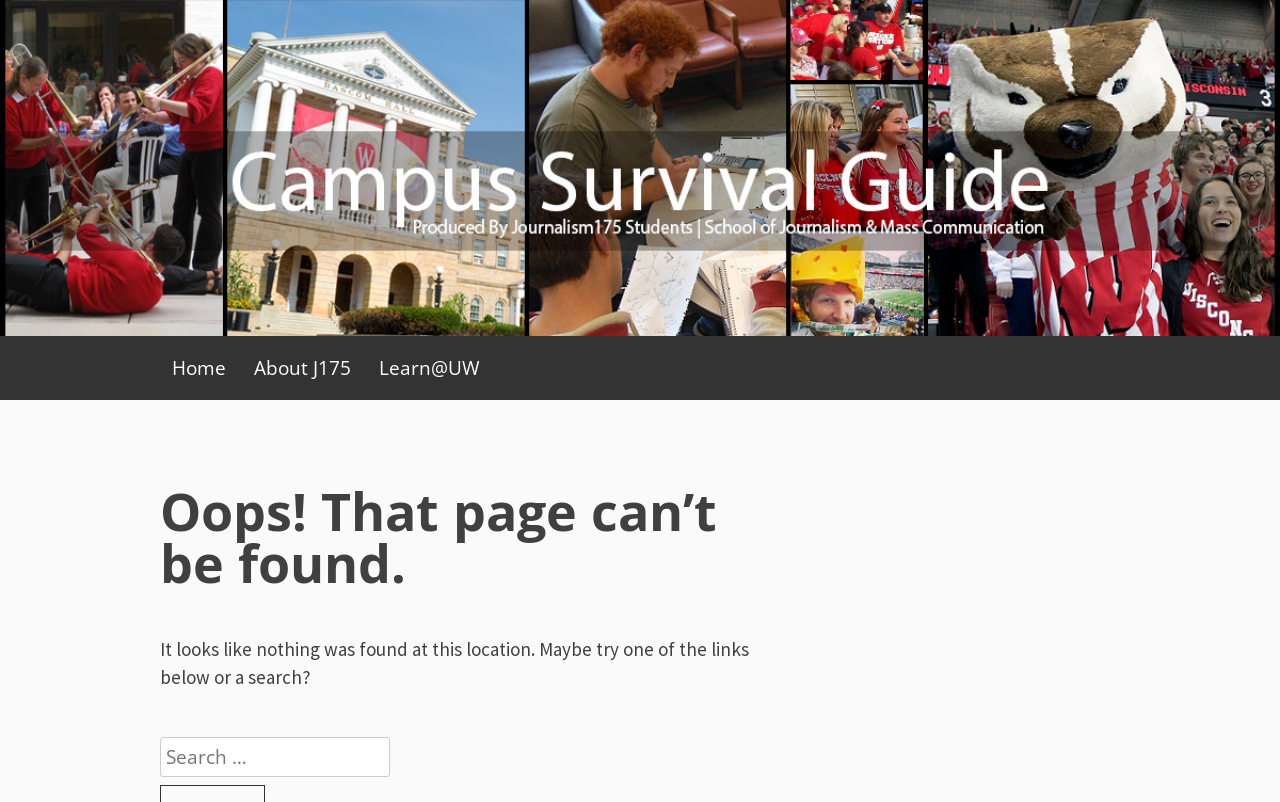Identify the bounding box for the UI element specified in this description: "Learn@UW". The coordinates must be four float numbers between 0 and 1, formatted as [left, top, right, bottom].

[0.287, 0.431, 0.384, 0.486]